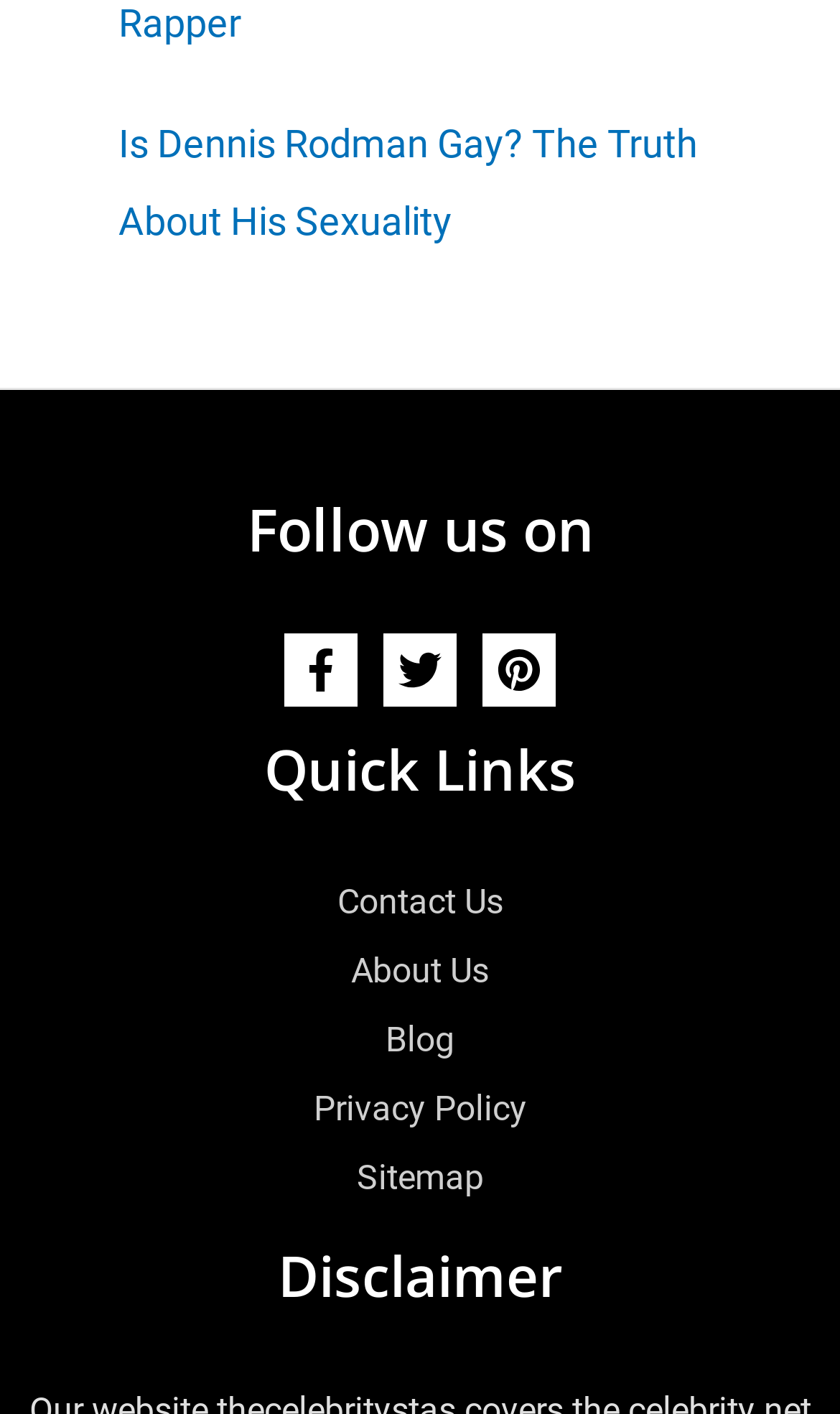How many social media platforms are listed?
Examine the webpage screenshot and provide an in-depth answer to the question.

The webpage has three social media links: Facebook, Twitter, and Pinterest, each with an accompanying image.